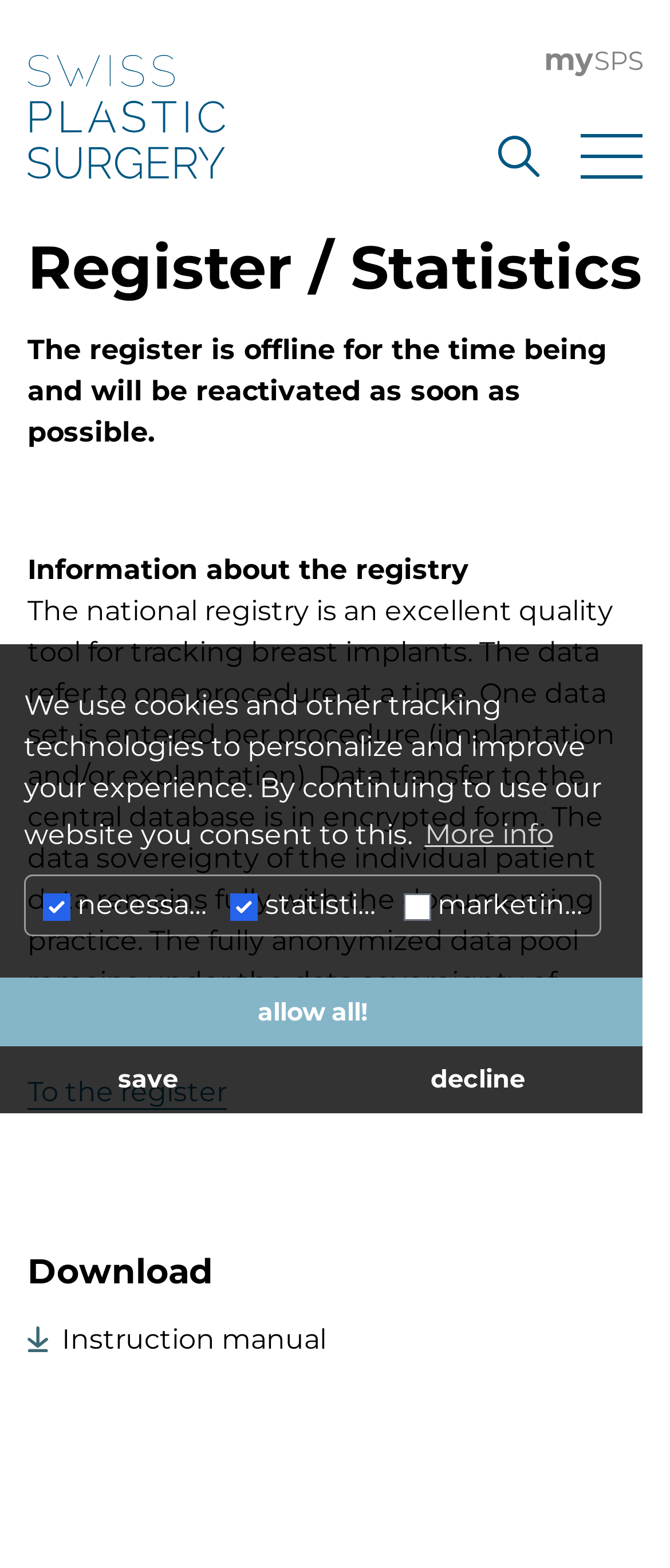Create an elaborate caption for the webpage.

The webpage is about the Swiss Society for Plastic, Reconstructive and Aesthetic Surgery. At the top left, there is a link to go to the start page, accompanied by a small image. On the top right, there are three icons, each with a link and an image. One of them is a button to open a menu.

Below the top section, there is a header that spans the entire width of the page, with the title "Register / Statistics". Underneath the header, there is a message indicating that the register is currently offline and will be reactivated soon.

Following the message, there are three paragraphs of text. The first paragraph is a brief introduction to the registry, and the second paragraph explains how the registry works. The third paragraph provides more detailed information about the registry, including data sovereignty and encryption.

To the right of the third paragraph, there is a link to access the register. Below the paragraphs, there is another header that spans the entire width of the page, with the title "Download". Underneath this header, there is a link to an instruction manual, accompanied by a small image.

At the bottom of the page, there is a message about the use of cookies and tracking technologies, with a button to learn more about cookies. Below this message, there are three checkboxes for managing cookie preferences, with options for necessary, statistics, and marketing cookies. Finally, there is a button to decline cookie usage.